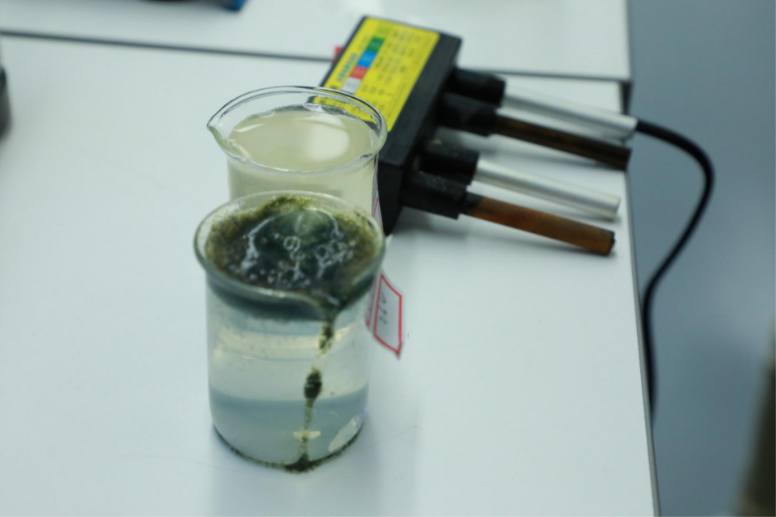Offer an in-depth description of the image.

In the image, two transparent beakers are prominently displayed on a laboratory table. The beaker on the bottom contains a dichotomous mixture of clear liquid and darker sediment, suggesting some form of sedimentation or layering, possibly indicative of a chemical reaction or biological culture. The liquid appears to have a greenish tint, hinting at organic material, while the space above it shows a clearer liquid, possibly water or a chemical solvent.

Adjacent to the beakers is a digital device with various control buttons and display panels, likely utilized for monitoring or controlling experiments, equipped with several probes that extend into both liquids. This setup suggests an experimental environment, focusing on chemical behaviors or biological processes. The overall composition conveys a scientific inquiry into the processes occurring within the liquids contained in the beakers.